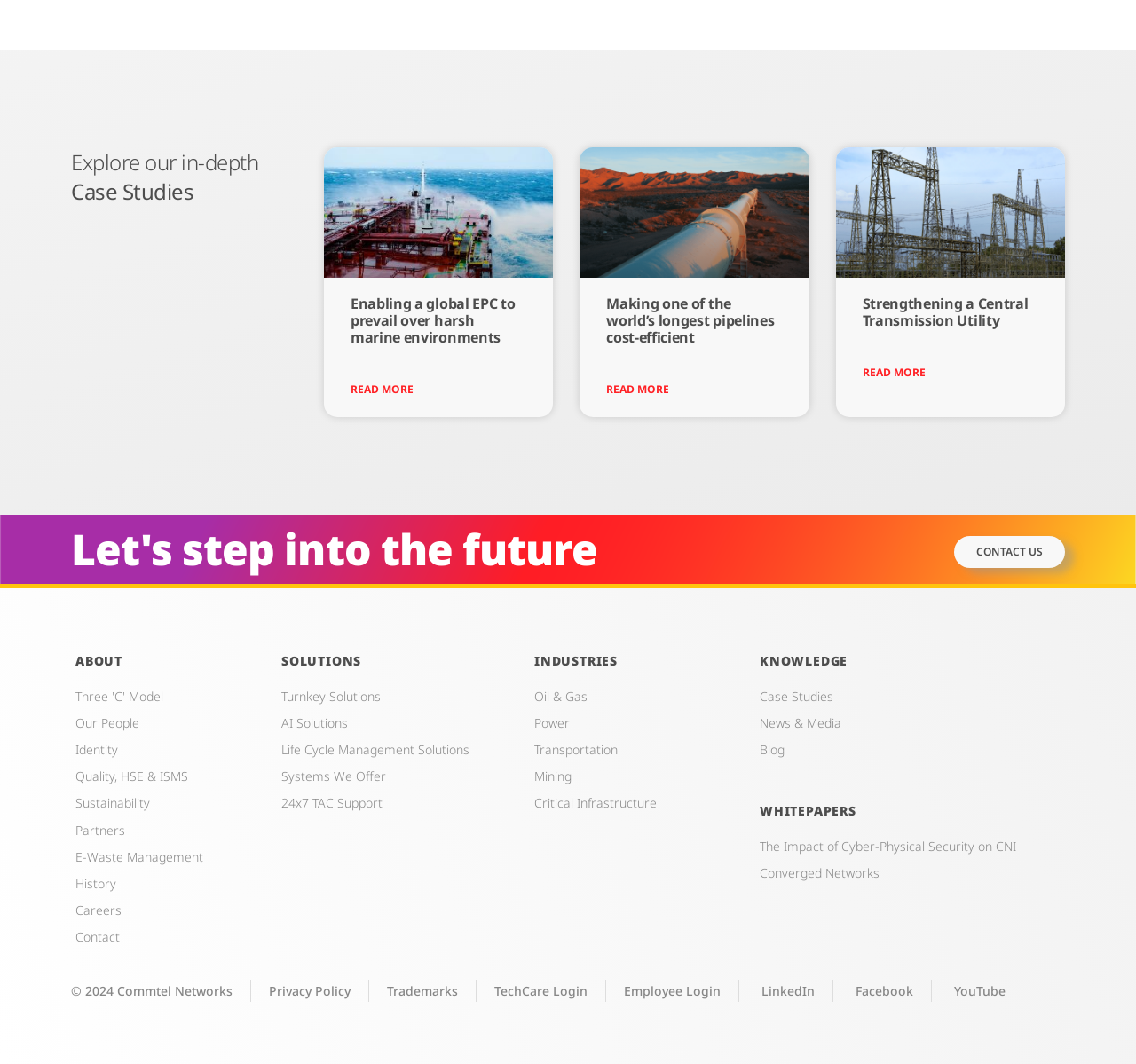Determine the bounding box coordinates of the clickable region to follow the instruction: "Read more about Enabling a global EPC to prevail over harsh marine environments".

[0.309, 0.357, 0.364, 0.375]